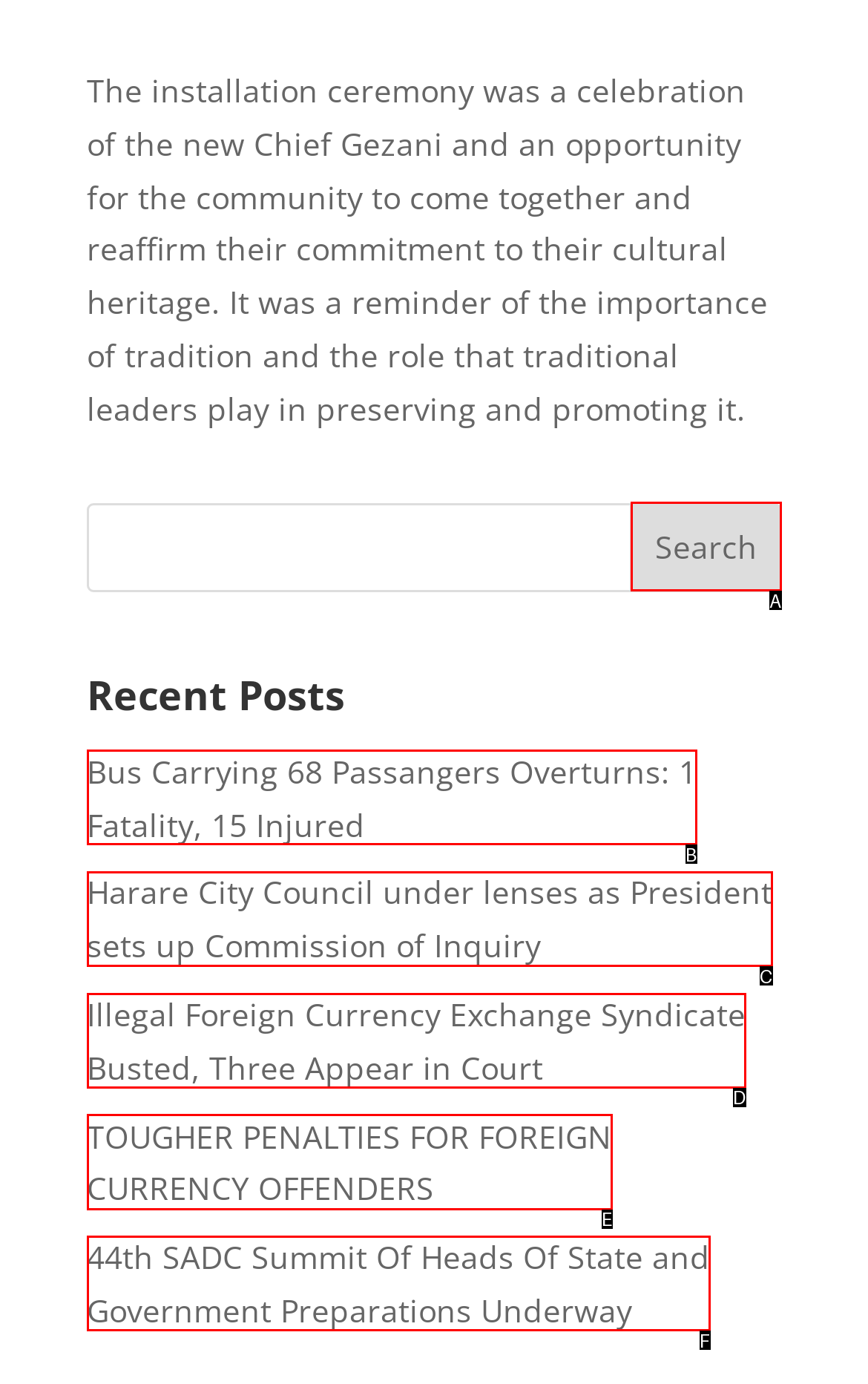Determine the option that aligns with this description: value="Search"
Reply with the option's letter directly.

A